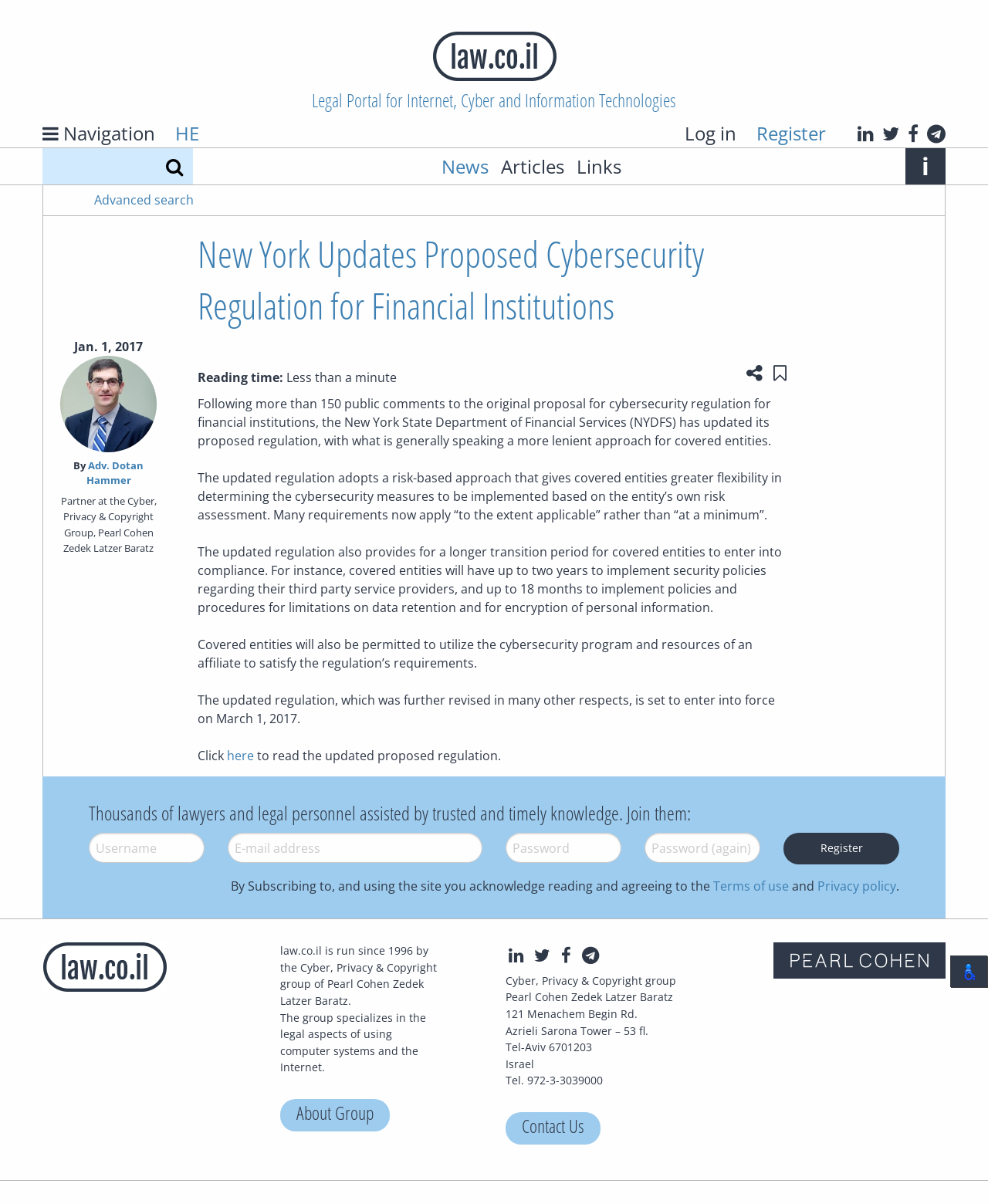What is the name of the website?
Please use the image to provide a one-word or short phrase answer.

law.co.il